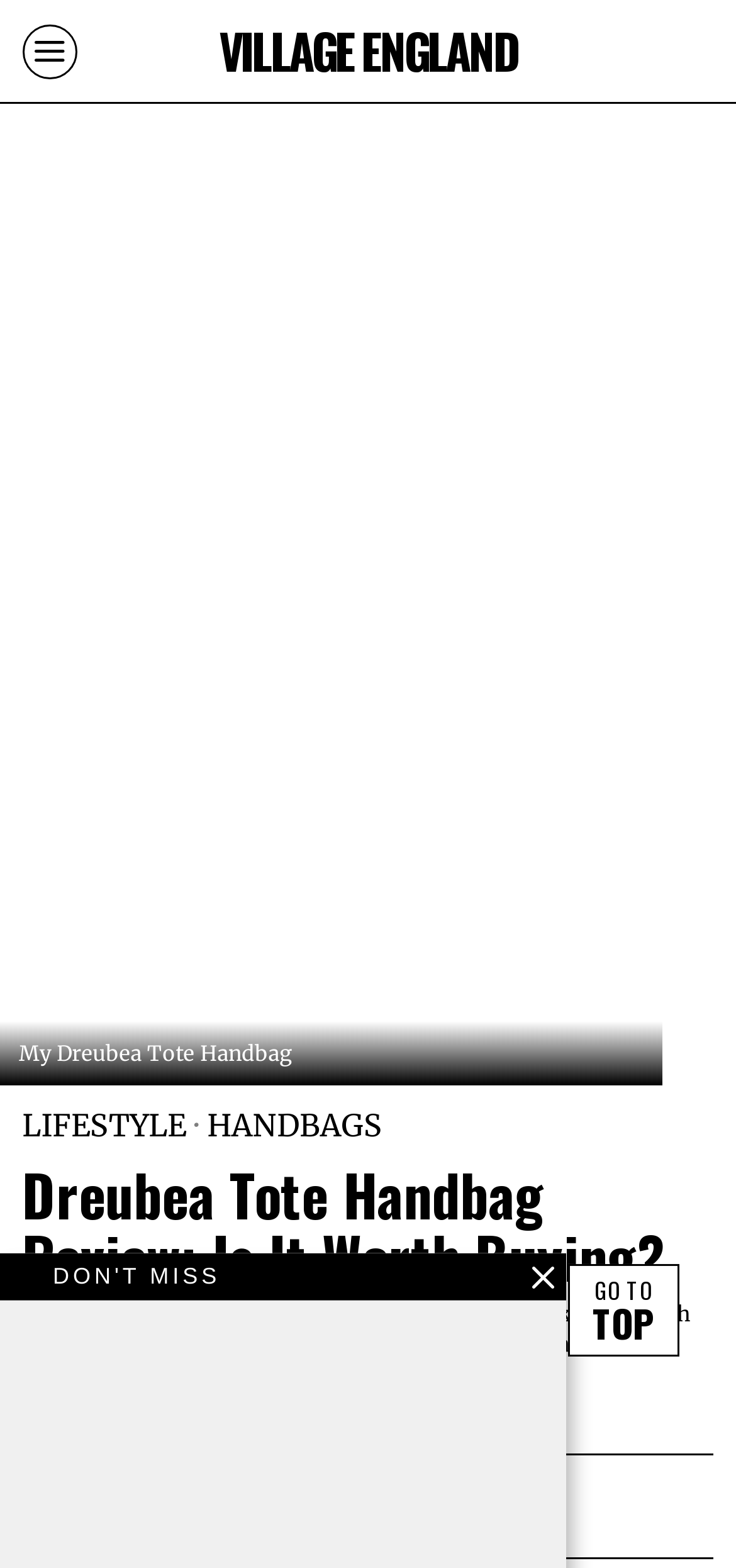When was this article published?
Answer the question with a detailed and thorough explanation.

The publication date can be found in the generic element '08 Feb, 2024 20:31:39' which is located below the author's name.